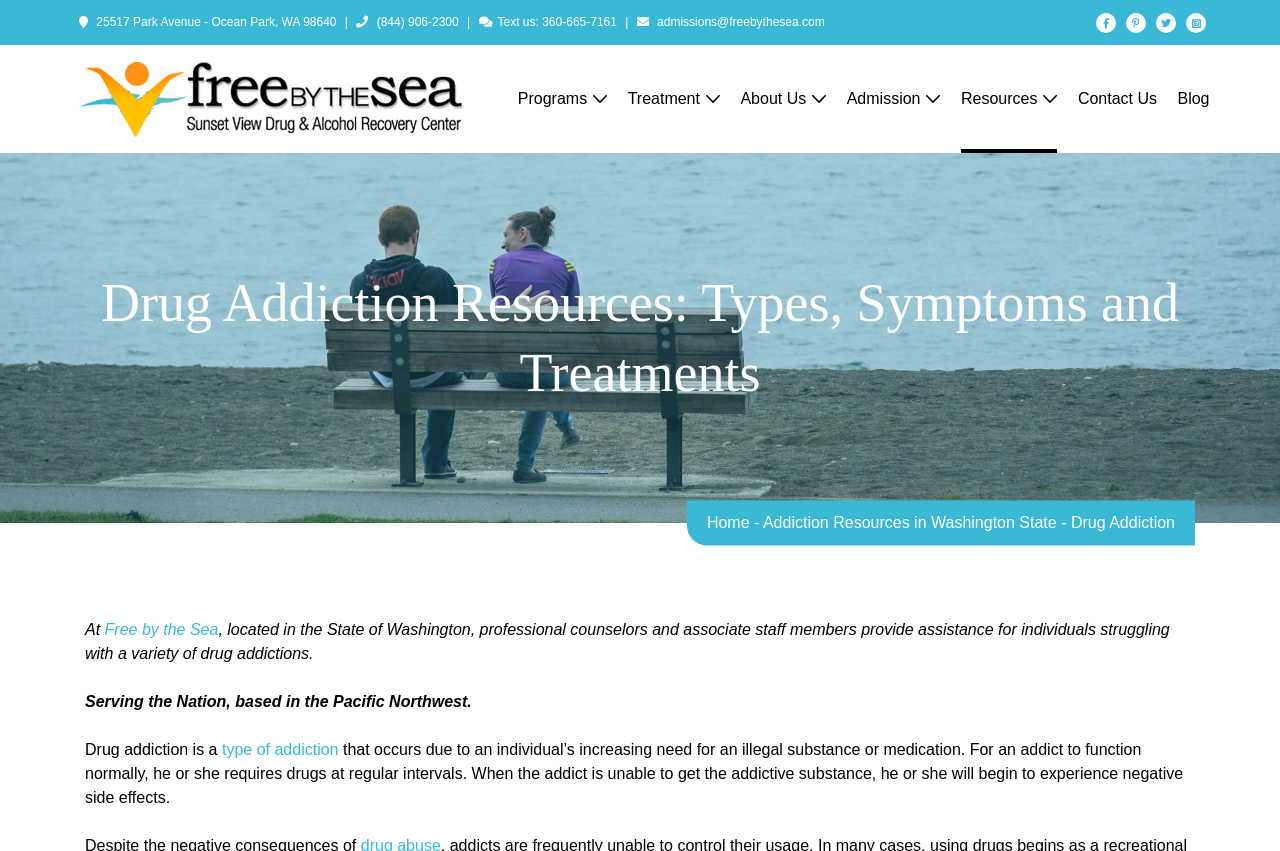Please identify the coordinates of the bounding box for the clickable region that will accomplish this instruction: "Call the phone number (844) 906-2300".

[0.294, 0.018, 0.358, 0.034]